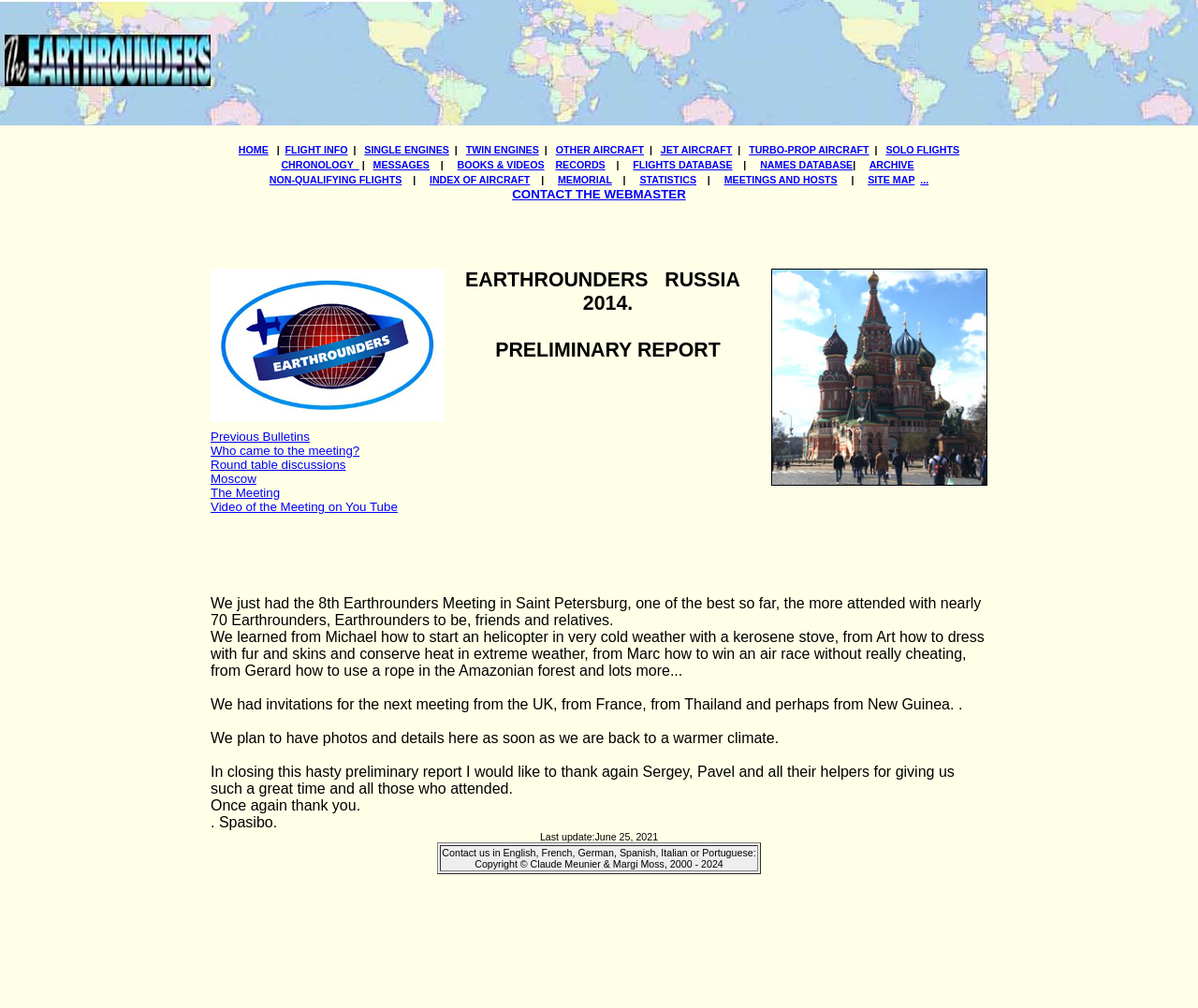What is the name of the logo on the webpage?
Provide an in-depth answer to the question, covering all aspects.

The logo is located at the top left corner of the webpage, and it is an image element with the text 'Earthrounders Logo'.